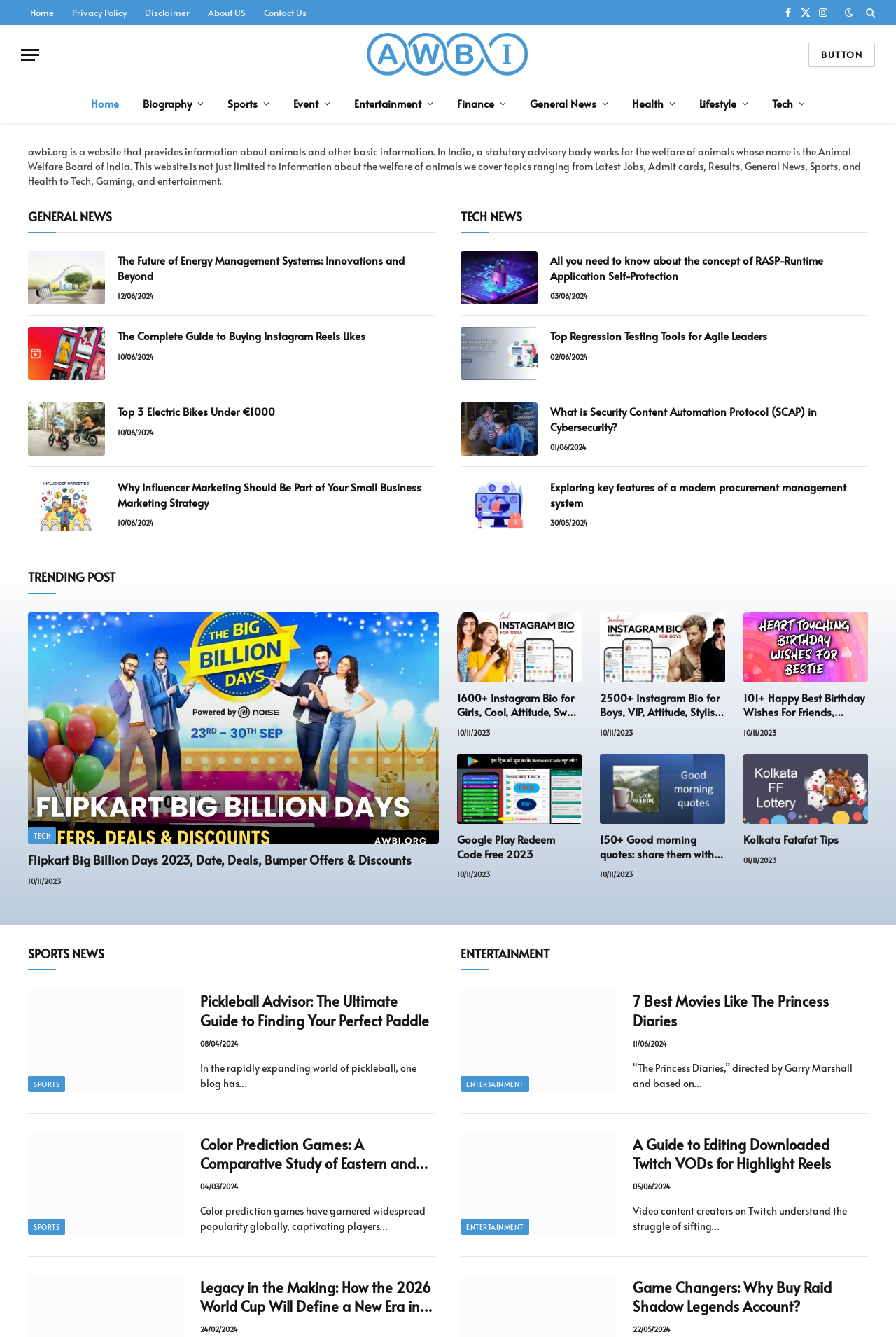Based on the element description Entertainment, identify the bounding box of the UI element in the given webpage screenshot. The coordinates should be in the format (top-left x, top-left y, bottom-right x, bottom-right y) and must be between 0 and 1.

[0.514, 0.805, 0.59, 0.817]